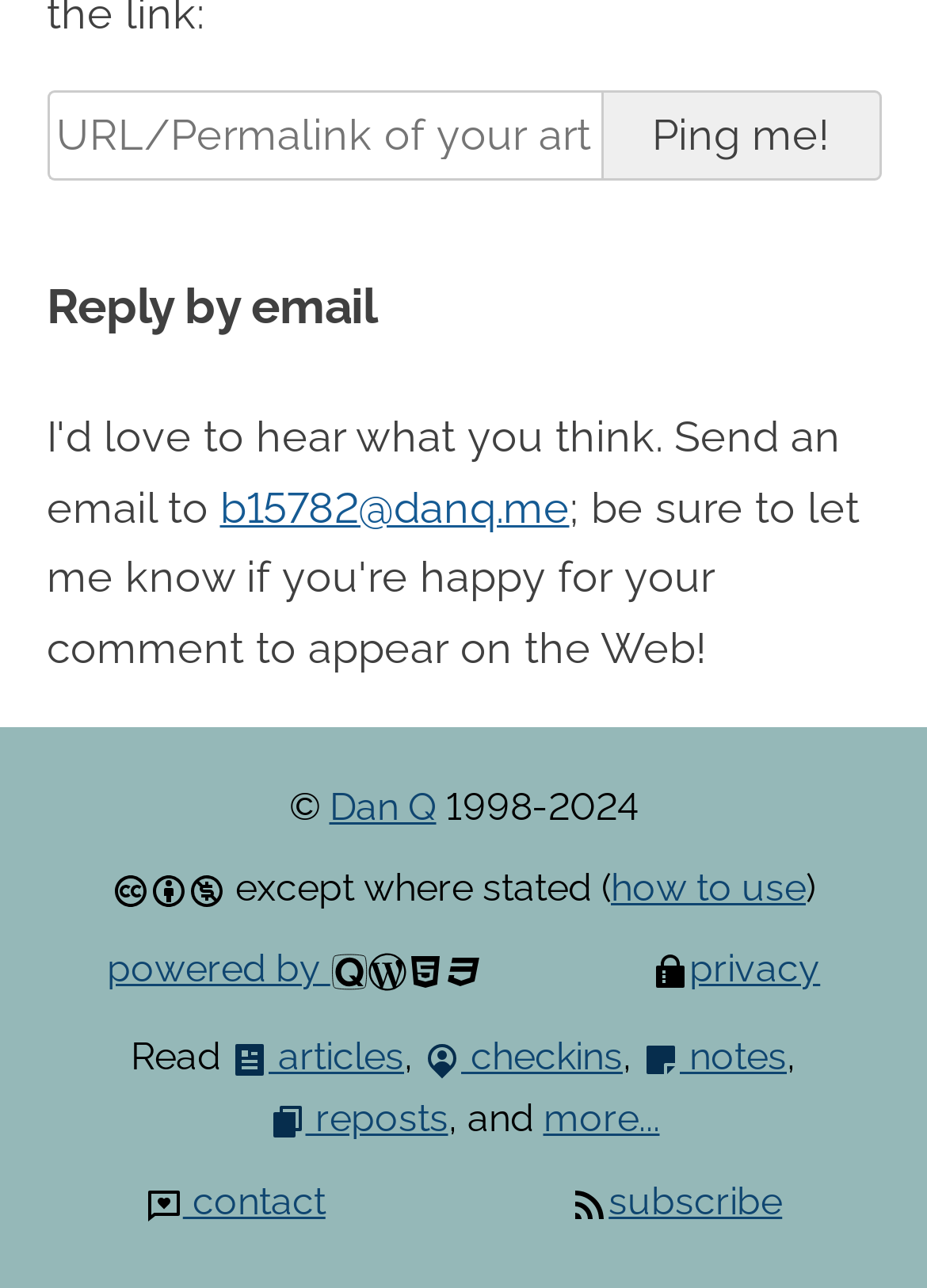Find the bounding box coordinates of the element I should click to carry out the following instruction: "Click the Ping me! button".

[0.648, 0.071, 0.95, 0.14]